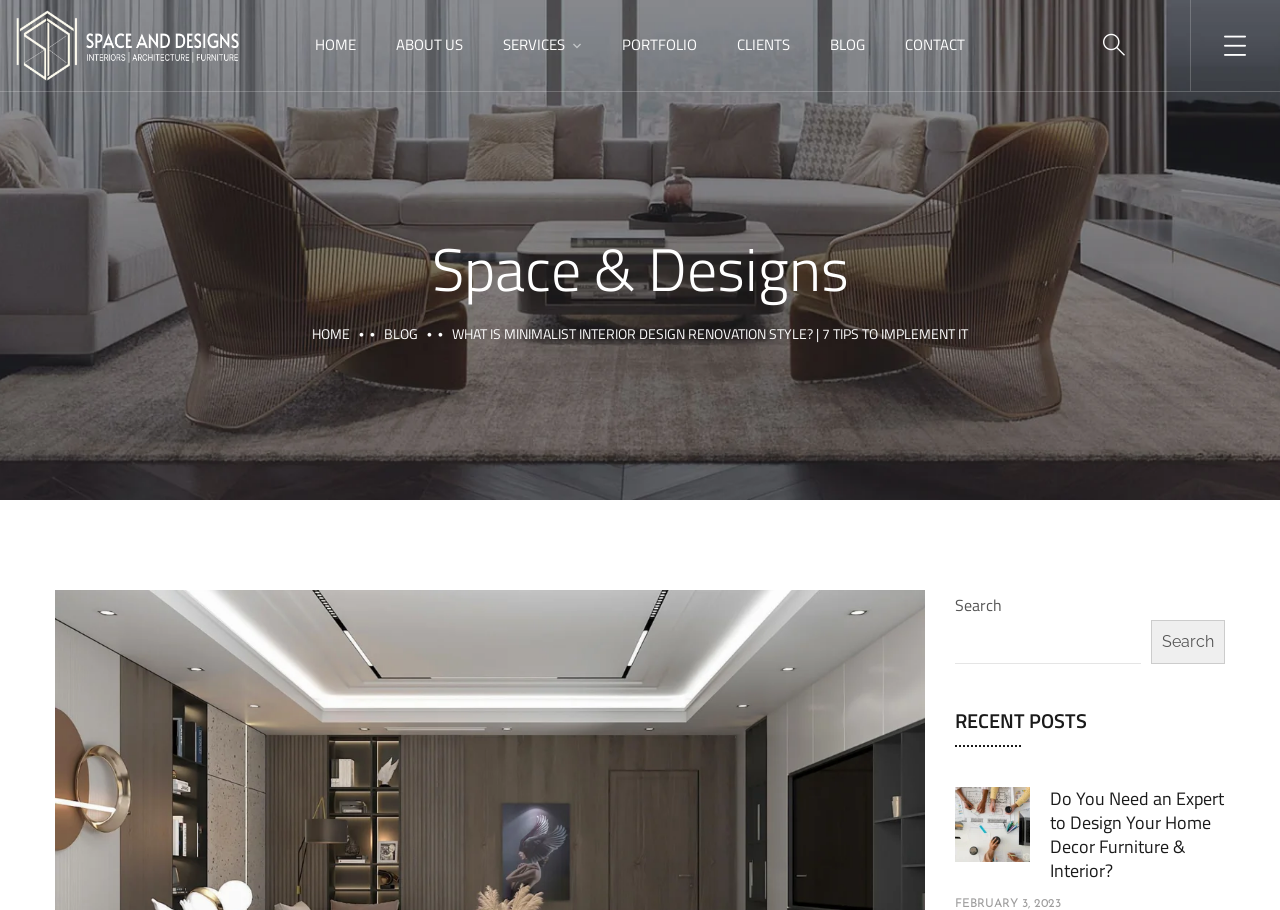How many main navigation links are there?
Look at the image and answer with only one word or phrase.

7